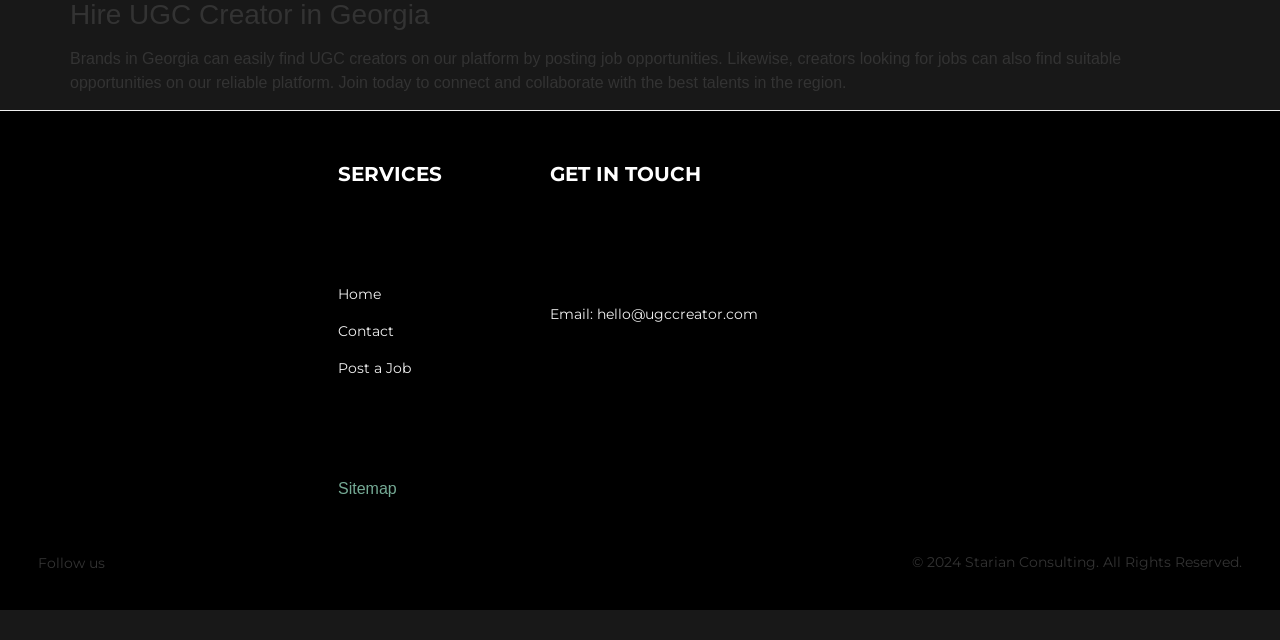Extract the bounding box coordinates of the UI element described by: "Post a Job". The coordinates should include four float numbers ranging from 0 to 1, e.g., [left, top, right, bottom].

[0.264, 0.562, 0.401, 0.589]